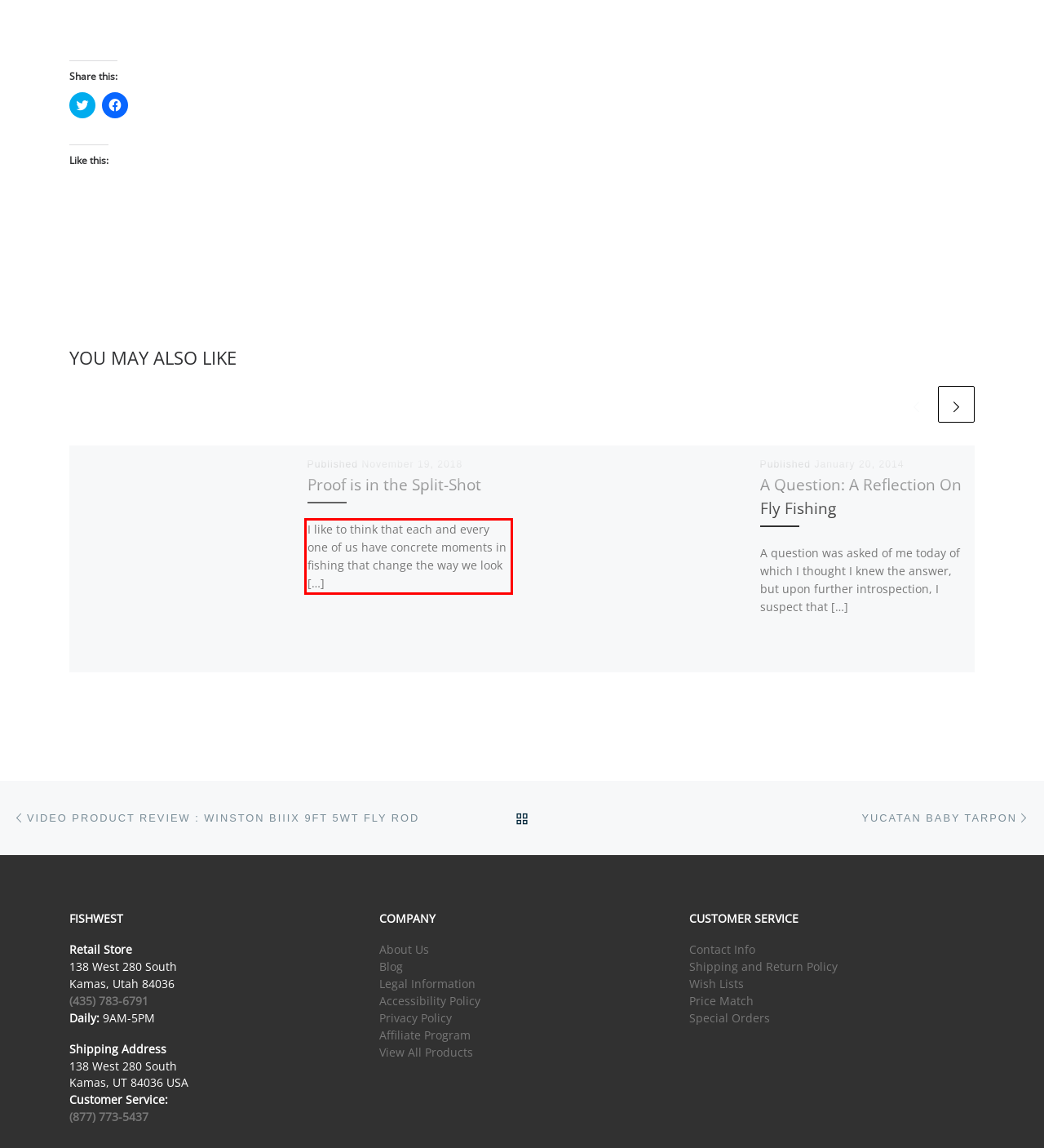You are provided with a screenshot of a webpage that includes a UI element enclosed in a red rectangle. Extract the text content inside this red rectangle.

I like to think that each and every one of us have concrete moments in fishing that change the way we look […]